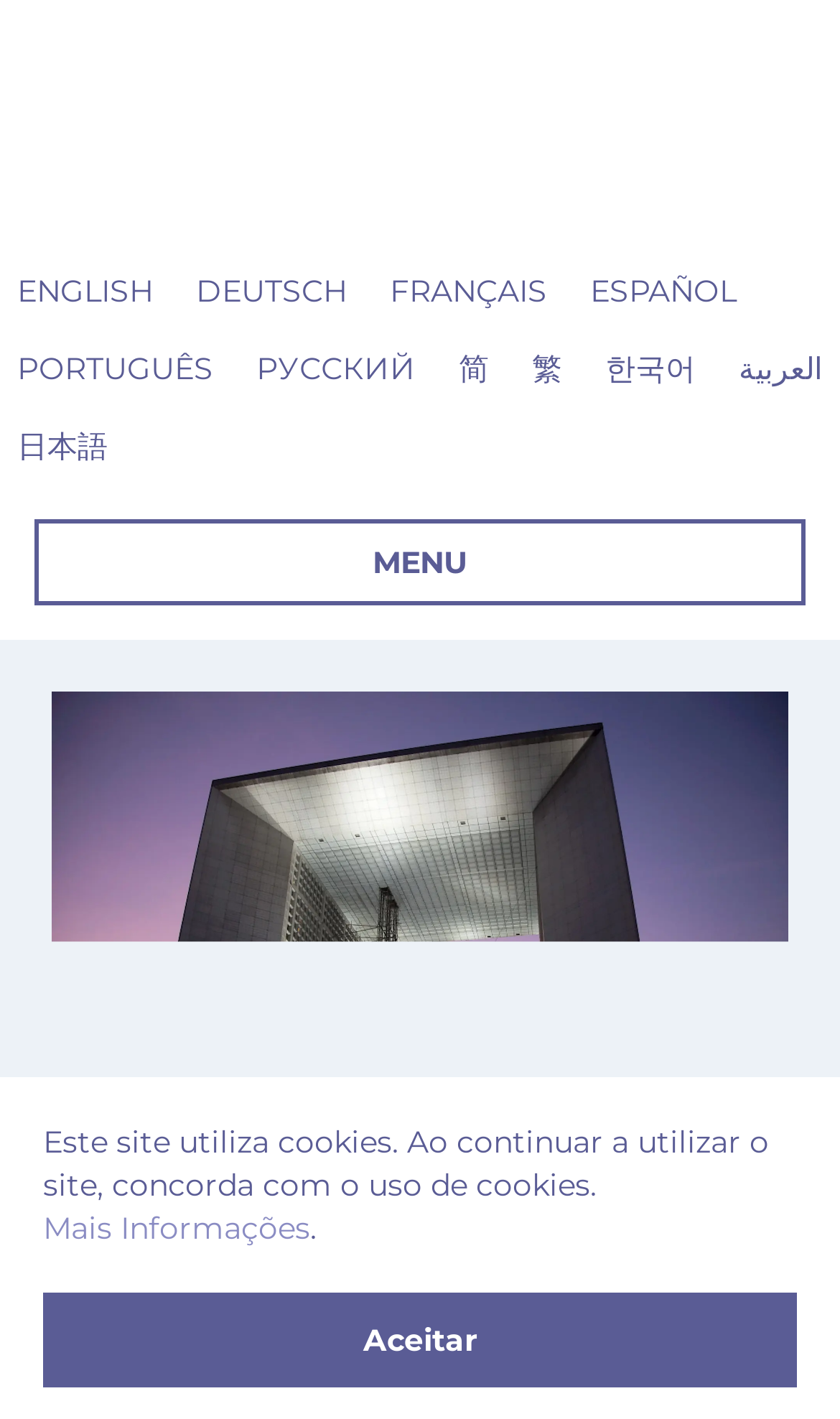What is the logo of the organization on this webpage?
Please provide an in-depth and detailed response to the question.

I found an image element at the top of the page labeled 'WAIFC Logo', which is likely the logo of the organization or institution represented on this webpage.